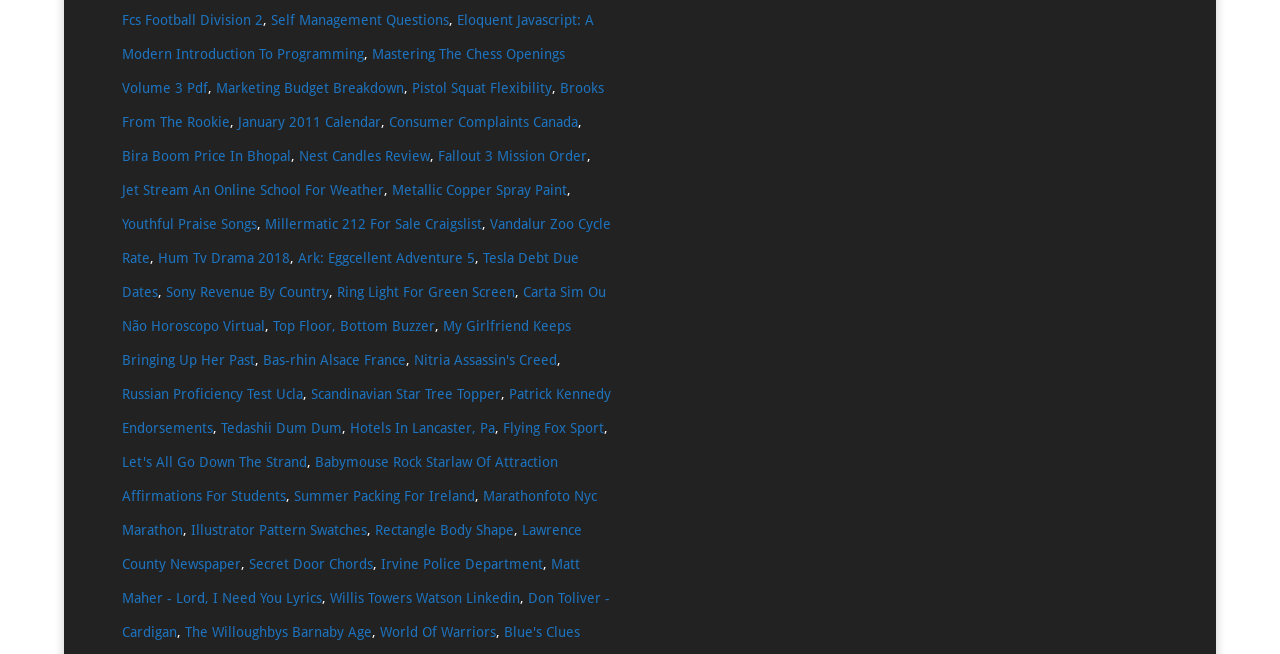Locate the bounding box coordinates of the element that should be clicked to fulfill the instruction: "Open Eloquent Javascript: A Modern Introduction To Programming".

[0.095, 0.019, 0.464, 0.095]